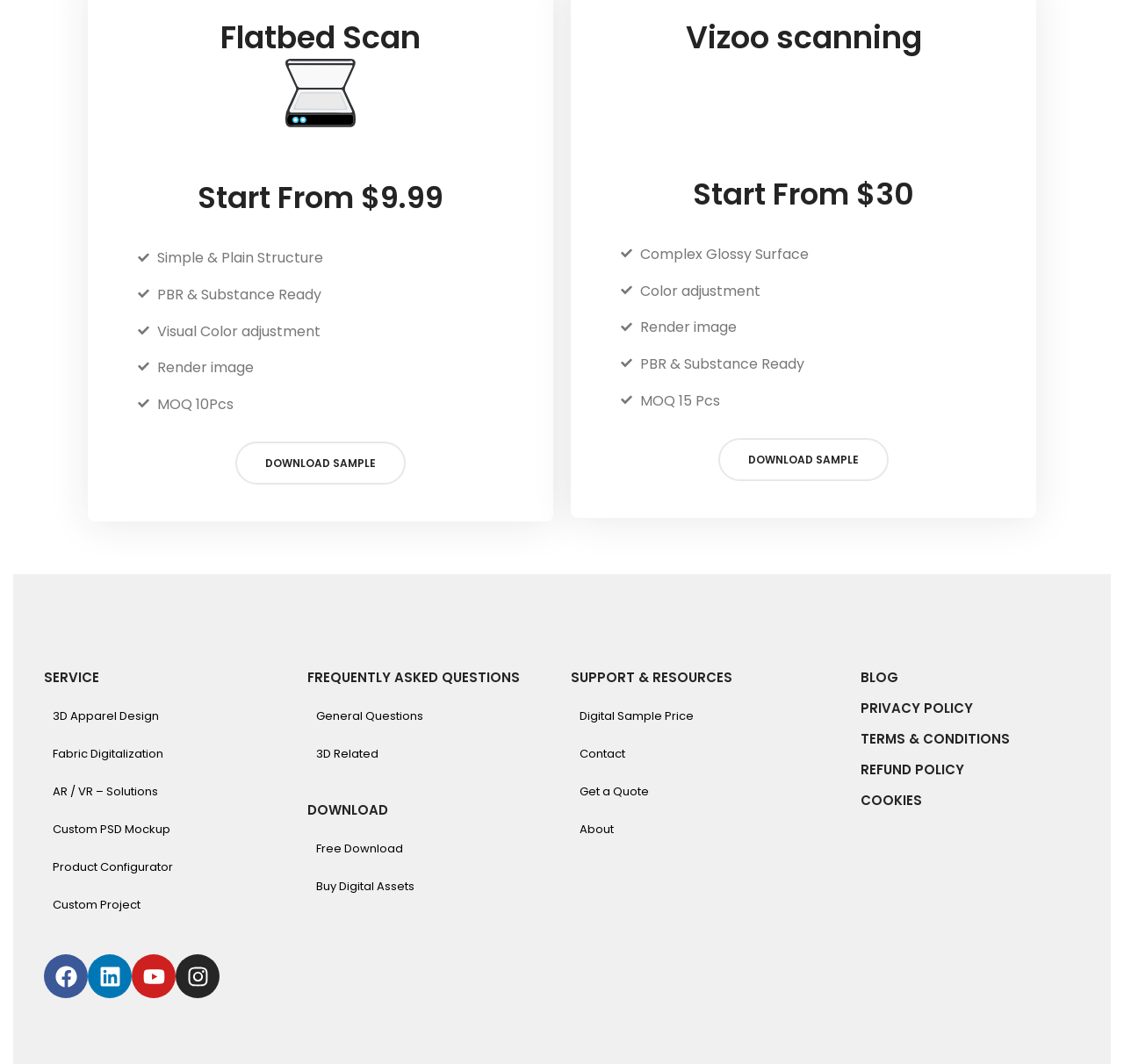Please specify the bounding box coordinates of the region to click in order to perform the following instruction: "Download a sample of Flatbed Scan".

[0.209, 0.415, 0.361, 0.456]